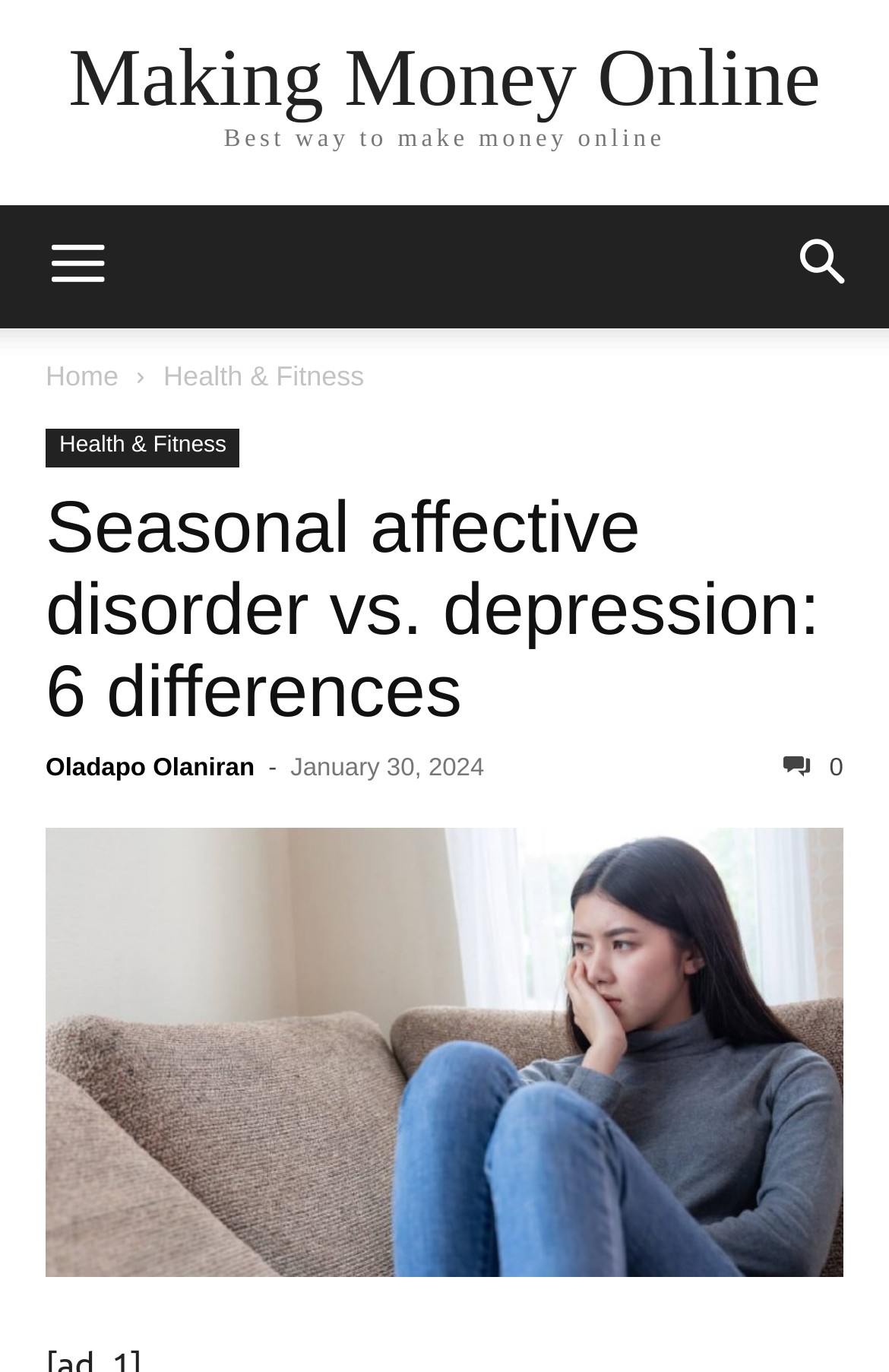Locate the bounding box coordinates of the clickable region necessary to complete the following instruction: "Search for something". Provide the coordinates in the format of four float numbers between 0 and 1, i.e., [left, top, right, bottom].

[0.856, 0.15, 1.0, 0.239]